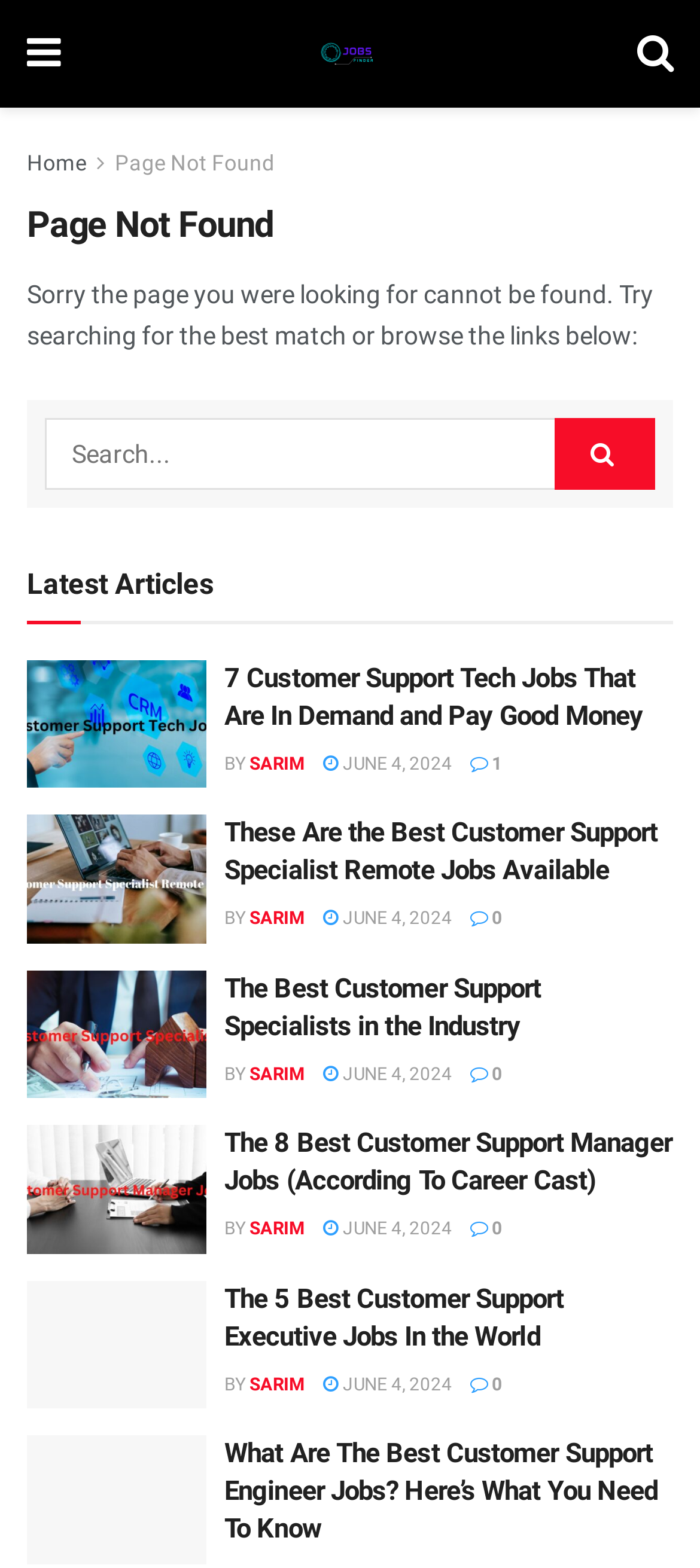Identify the bounding box coordinates for the element that needs to be clicked to fulfill this instruction: "Search for jobs". Provide the coordinates in the format of four float numbers between 0 and 1: [left, top, right, bottom].

[0.064, 0.266, 0.936, 0.312]